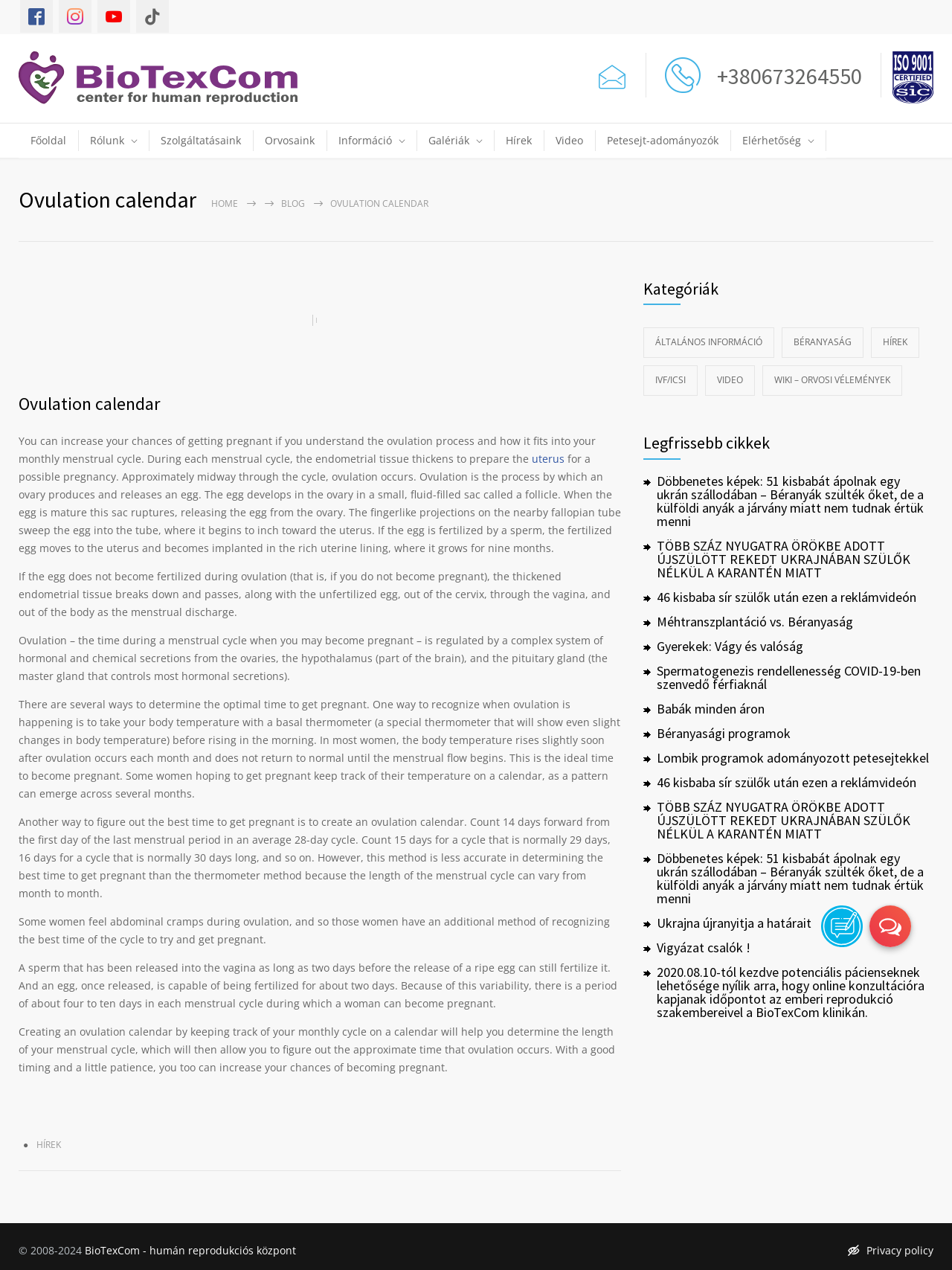Find and indicate the bounding box coordinates of the region you should select to follow the given instruction: "Click on the 'Főoldal' link".

[0.02, 0.097, 0.083, 0.125]